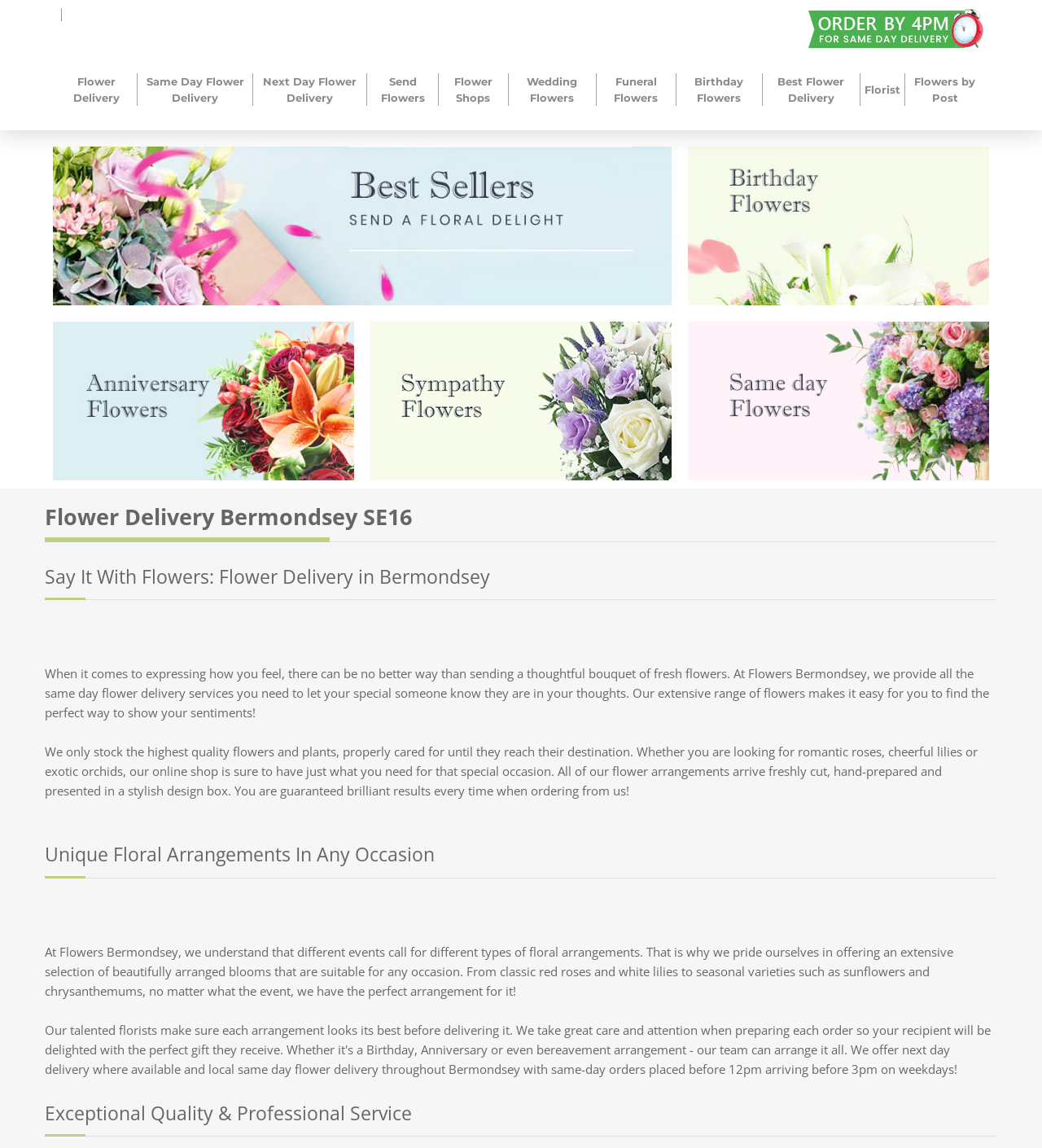Explain the features and main sections of the webpage comprehensively.

The webpage is about Bermondsey flower delivery services. At the top, there is a small logo image on the left and a larger image on the right. Below these images, there are several links to different flower delivery services, including "Flower Delivery", "Same Day Flower Delivery", "Next Day Flower Delivery", and more.

Further down, there are three sections with links and images. The first section is about "Best Sellers" and has a heading and an image. The second section is about "Birthday Flowers" and also has a heading and an image. The third section is about "Anniversary Flowers", "Sympathy Flowers", and "Same Day Flowers", each with its own heading and image.

Below these sections, there are several headings and paragraphs of text. The first heading is "Flower Delivery Bermondsey SE16", followed by a paragraph about expressing feelings through flowers. The next heading is "Say It With Flowers: Flower Delivery in Bermondsey", followed by a paragraph about the quality of flowers and plants offered by the service. There are two more headings, "Unique Floral Arrangements In Any Occasion" and "Exceptional Quality & Professional Service", each followed by a paragraph of text describing the services offered.

Overall, the webpage is focused on promoting flower delivery services in Bermondsey, with an emphasis on the quality and variety of flowers offered.